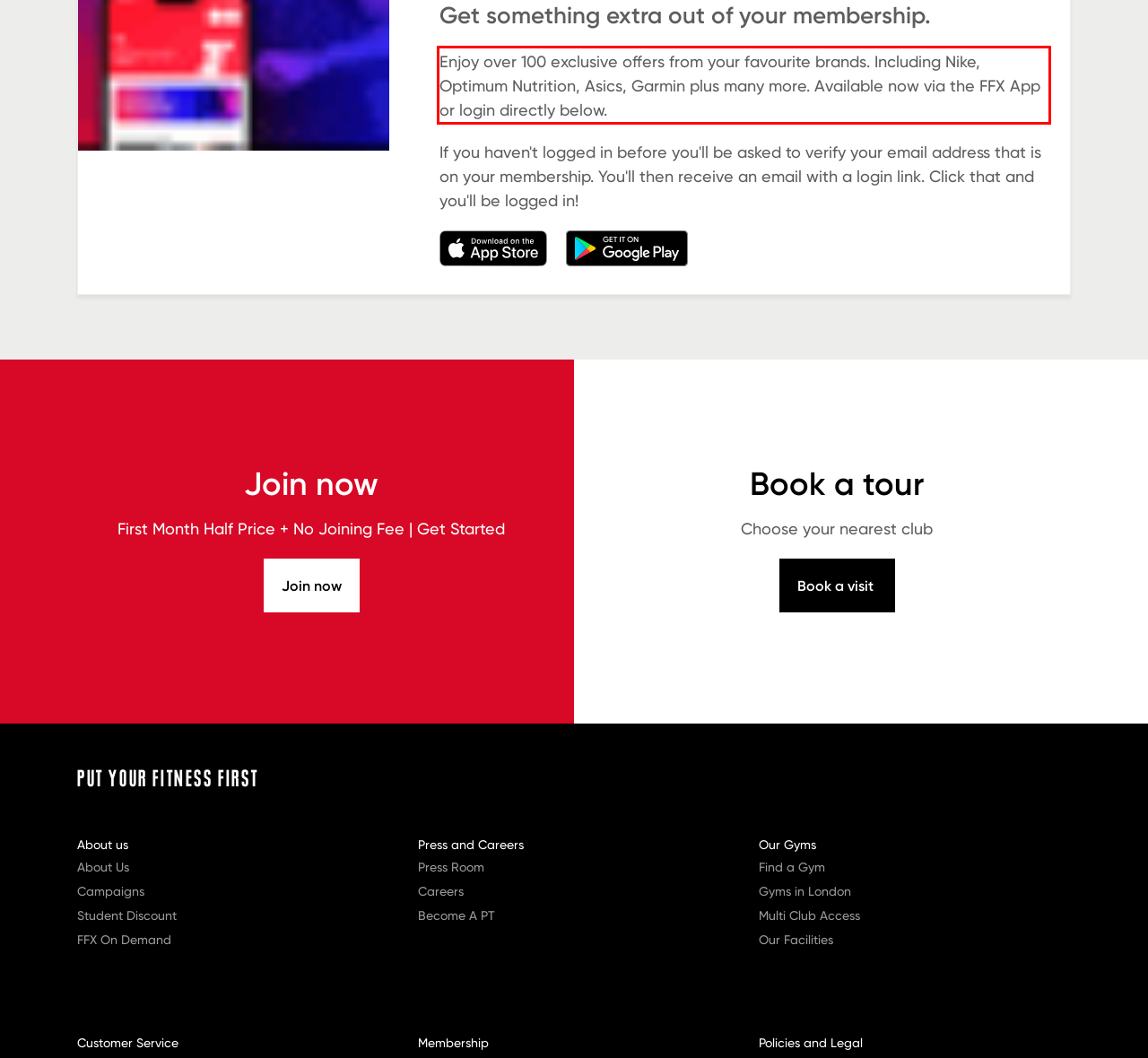Examine the screenshot of the webpage, locate the red bounding box, and generate the text contained within it.

Enjoy over 100 exclusive offers from your favourite brands. Including Nike, Optimum Nutrition, Asics, Garmin plus many more. Available now via the FFX App or login directly below.